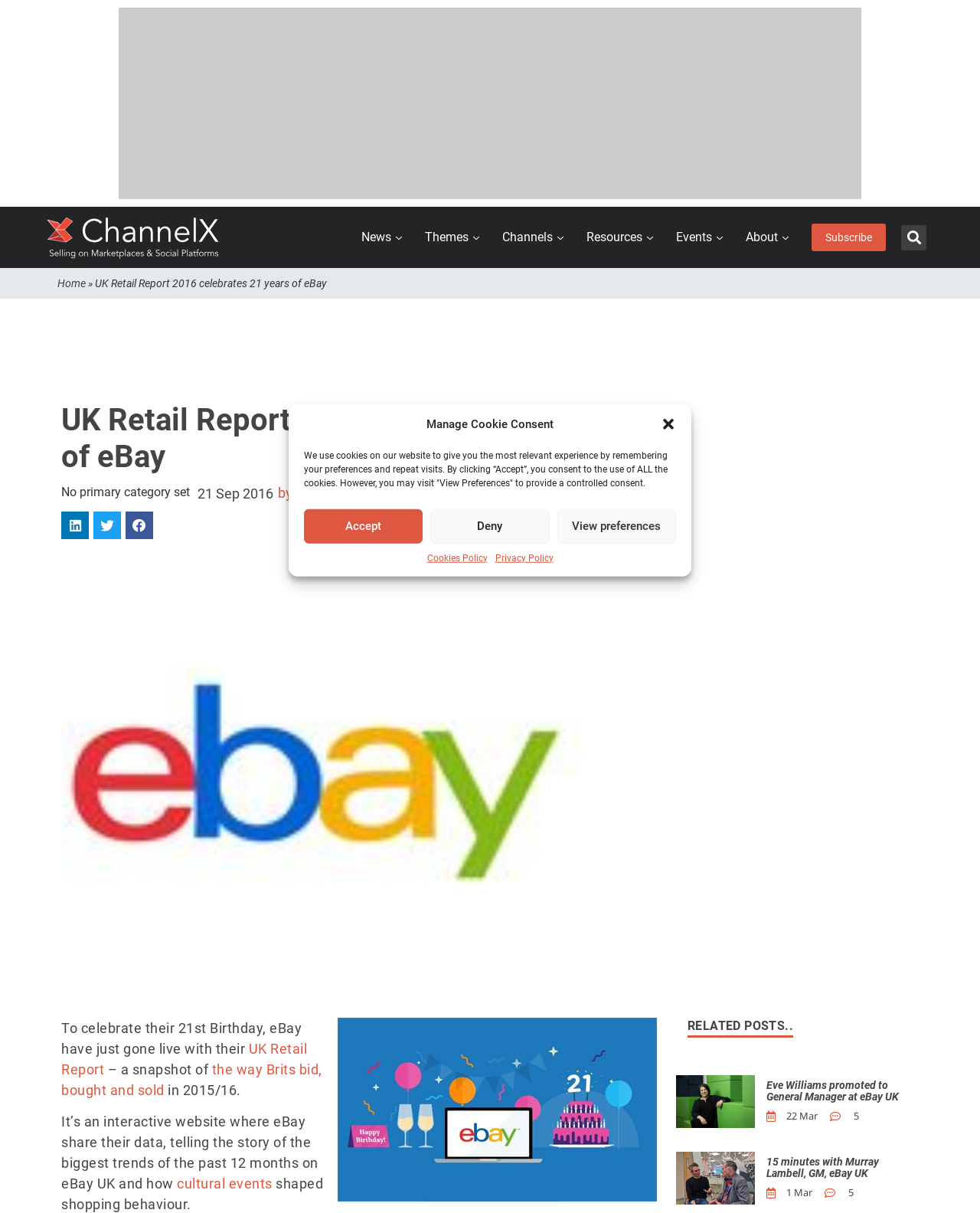Examine the screenshot and answer the question in as much detail as possible: What is the event that shaped shopping behaviour?

According to the article, cultural events shaped shopping behaviour, which is one of the trends discussed in the UK Retail Report.